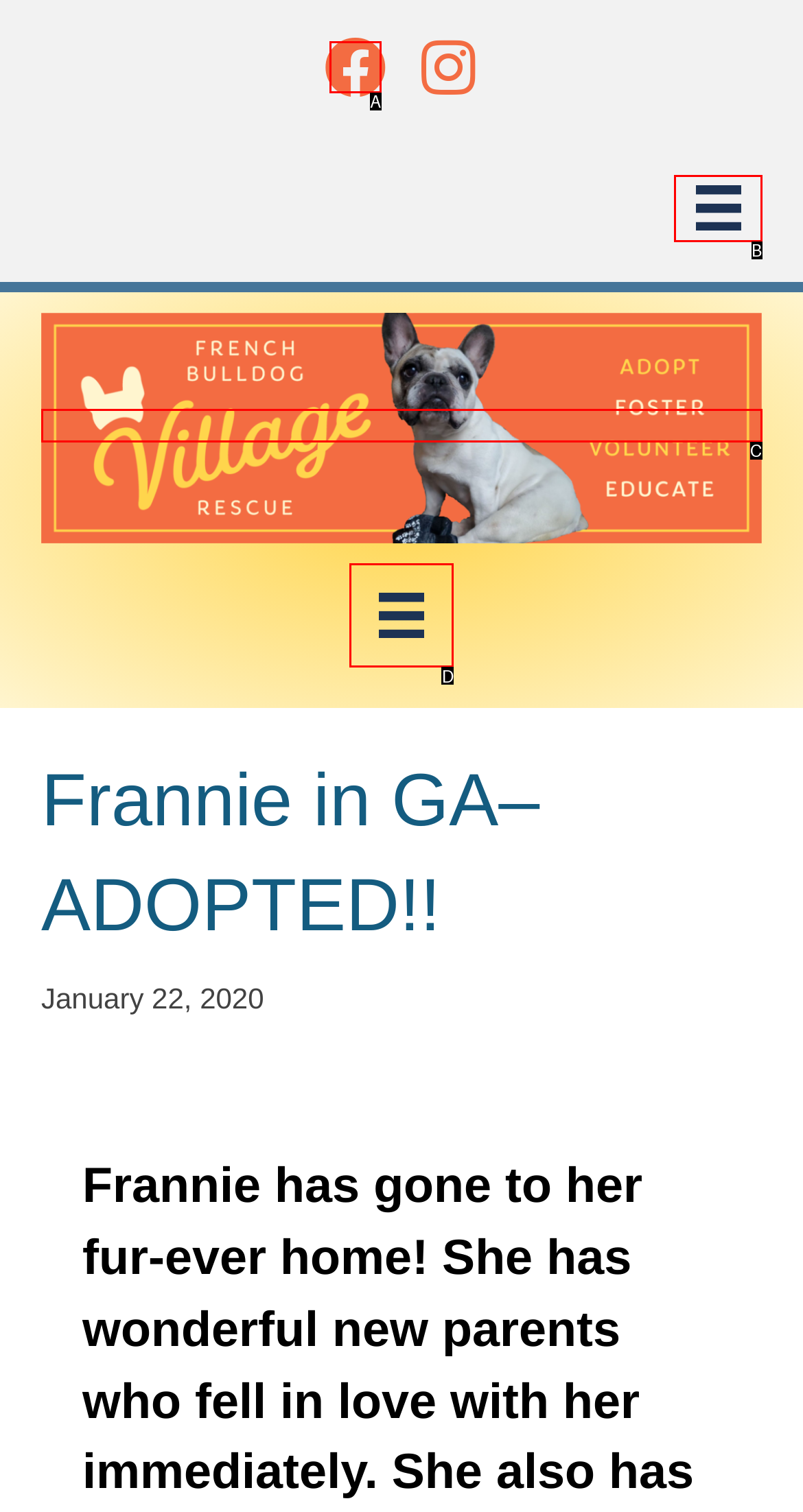Pinpoint the HTML element that fits the description: alt="FBV_Web_BannerArtboard 2@2x" title="FBV_Web_BannerArtboard 2@2x"
Answer by providing the letter of the correct option.

C